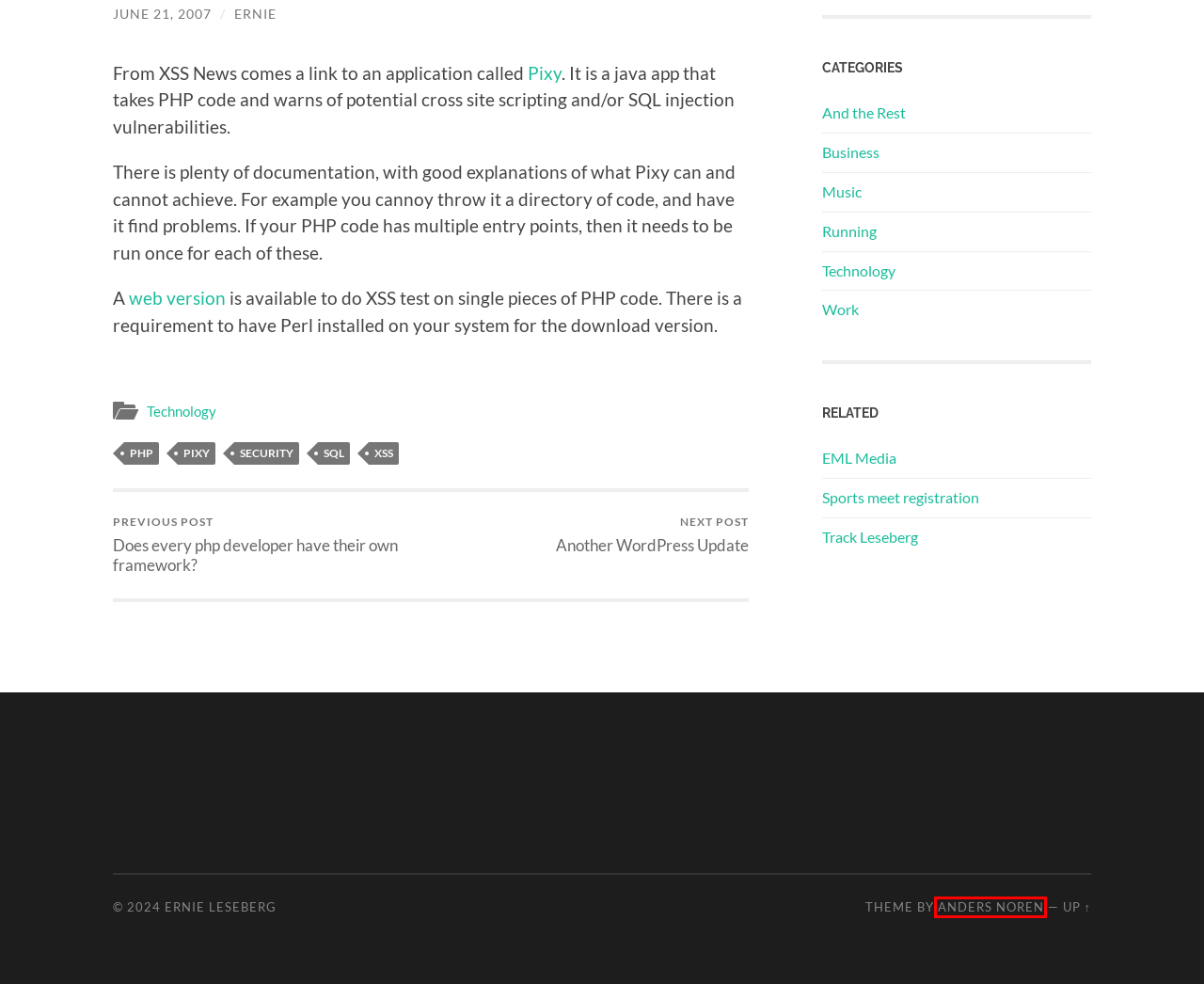Observe the provided screenshot of a webpage with a red bounding box around a specific UI element. Choose the webpage description that best fits the new webpage after you click on the highlighted element. These are your options:
A. Music Archives - Ernie Leseberg
B. Anders Norén
C. Business Archives - Ernie Leseberg
D. Work Archives - Ernie Leseberg
E. security Archives - Ernie Leseberg
F. Technology Archives - Ernie Leseberg
G. xss Archives - Ernie Leseberg
H. pixy Archives - Ernie Leseberg

B